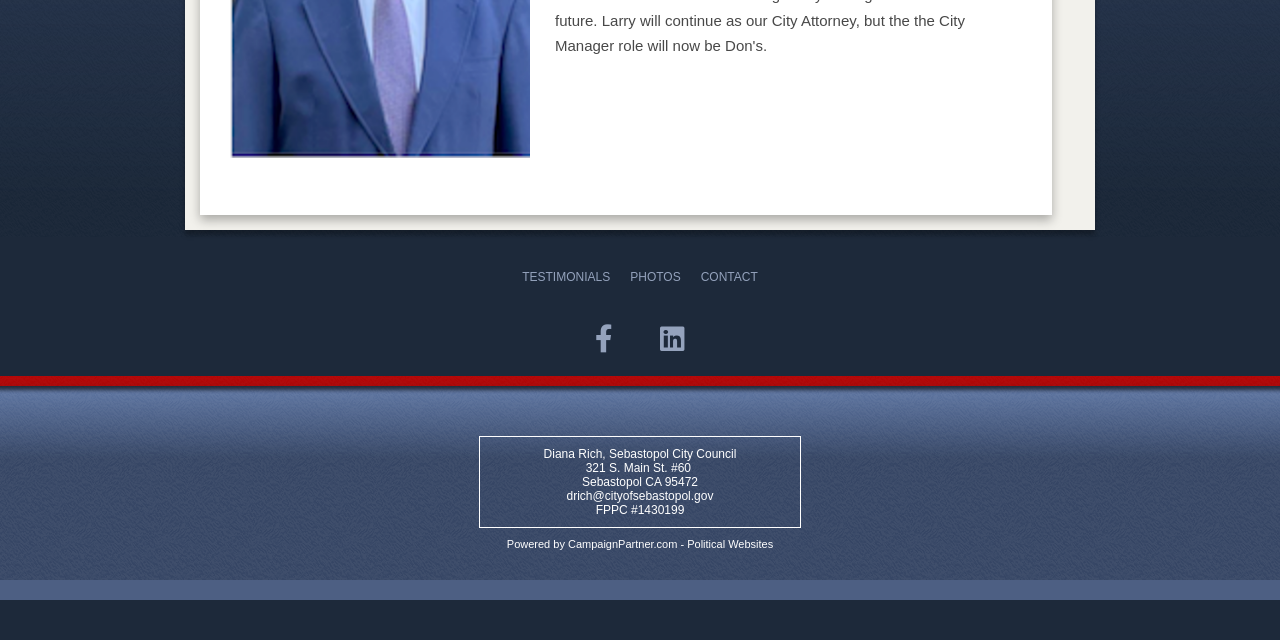Identify the bounding box for the UI element specified in this description: "title="Join us on Facebook"". The coordinates must be four float numbers between 0 and 1, formatted as [left, top, right, bottom].

[0.449, 0.475, 0.494, 0.586]